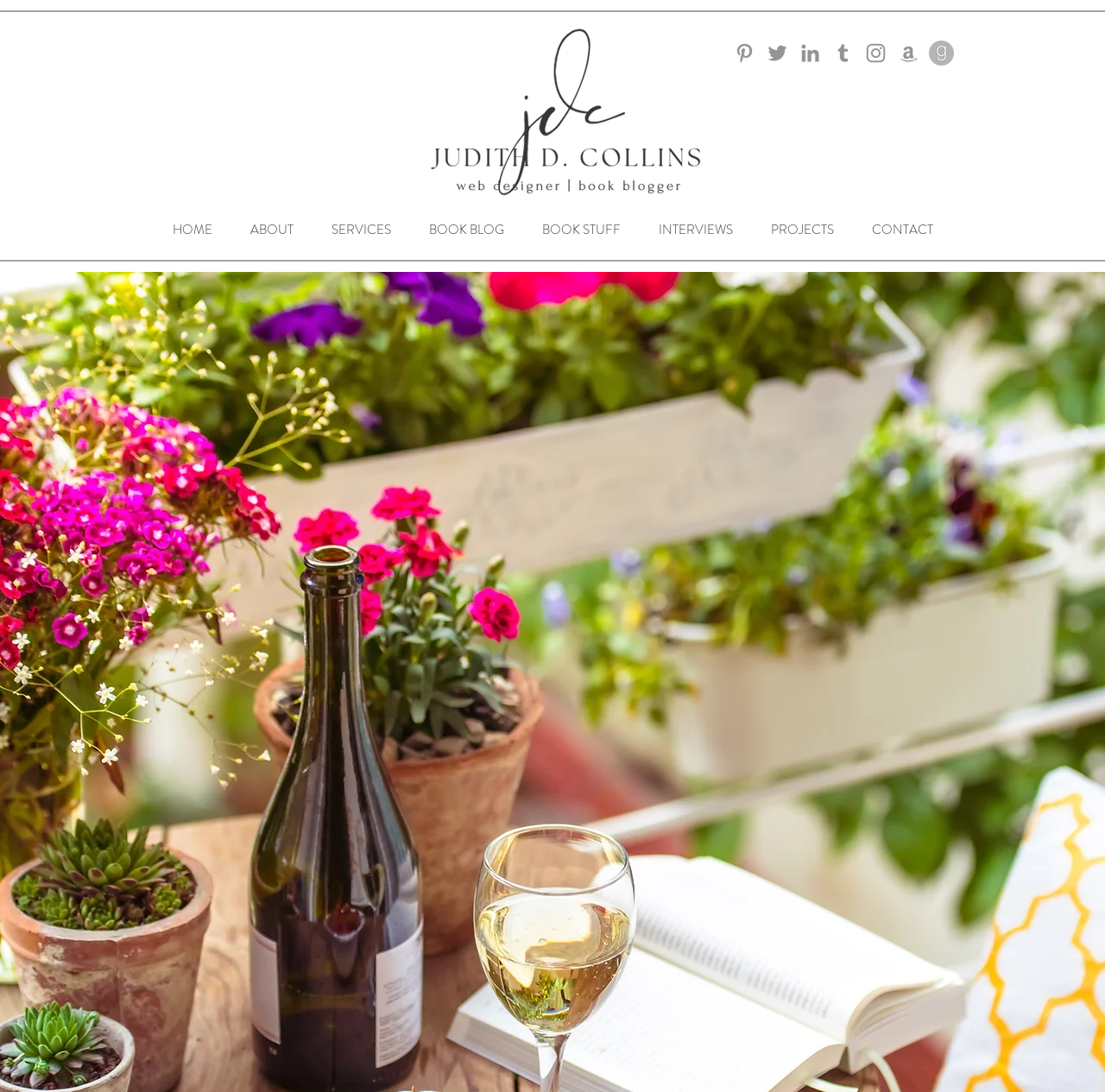Please determine the bounding box coordinates of the section I need to click to accomplish this instruction: "Click the Pinterest icon".

[0.662, 0.037, 0.685, 0.06]